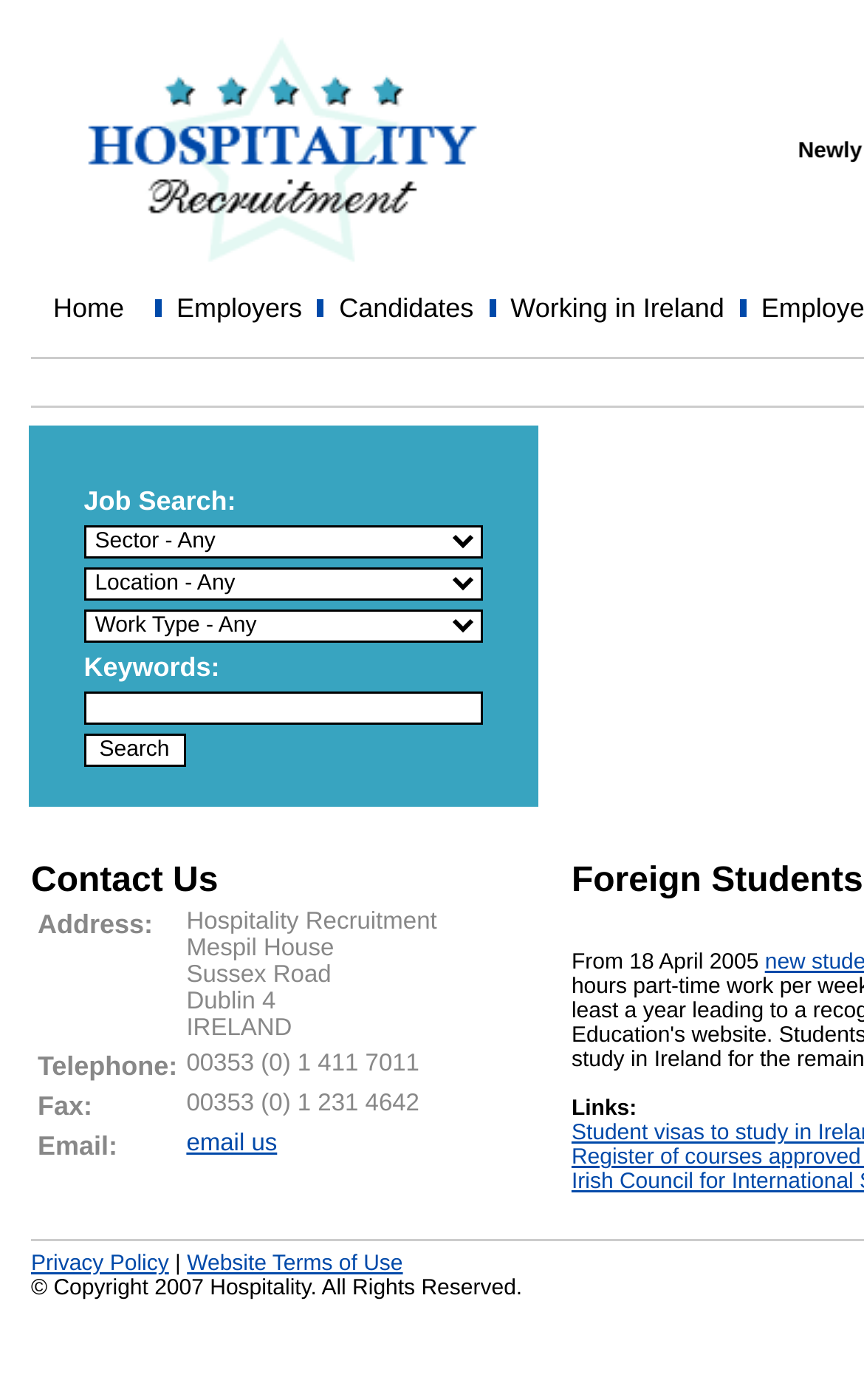Pinpoint the bounding box coordinates of the clickable area needed to execute the instruction: "Select a sector for job search". The coordinates should be specified as four float numbers between 0 and 1, i.e., [left, top, right, bottom].

[0.097, 0.375, 0.558, 0.399]